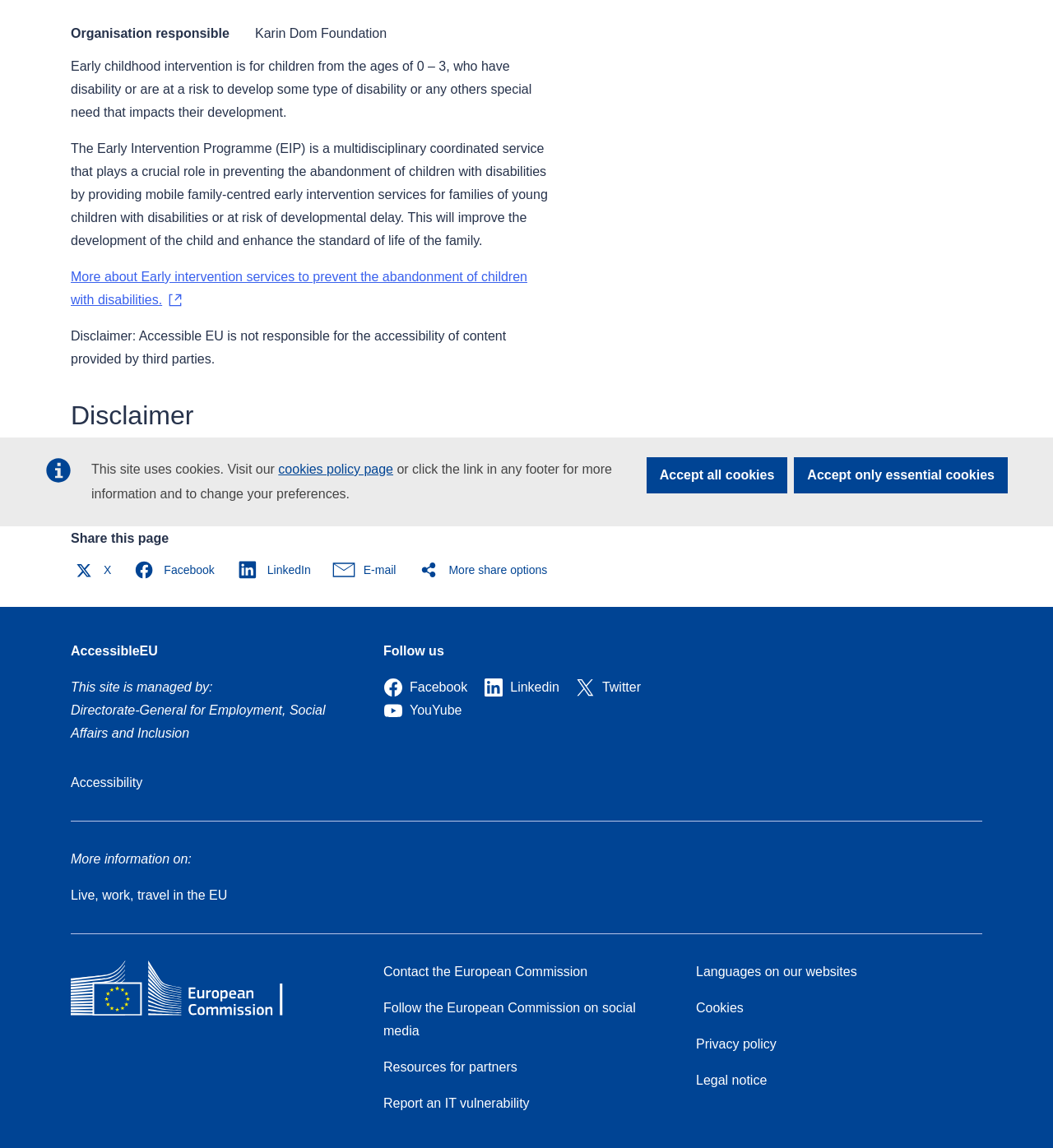Given the description of a UI element: "Report an IT vulnerability", identify the bounding box coordinates of the matching element in the webpage screenshot.

[0.364, 0.955, 0.503, 0.967]